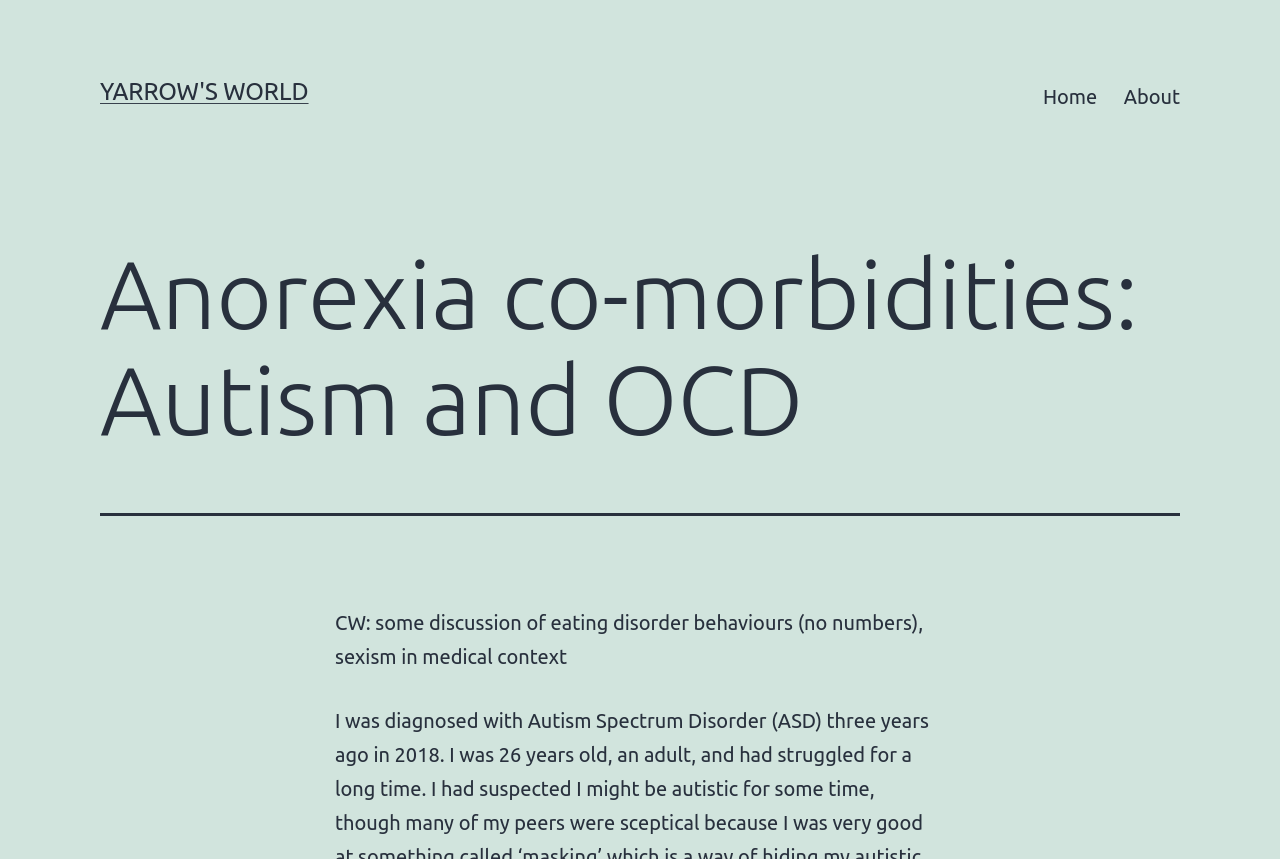Find the bounding box coordinates corresponding to the UI element with the description: "About". The coordinates should be formatted as [left, top, right, bottom], with values as floats between 0 and 1.

[0.868, 0.084, 0.932, 0.141]